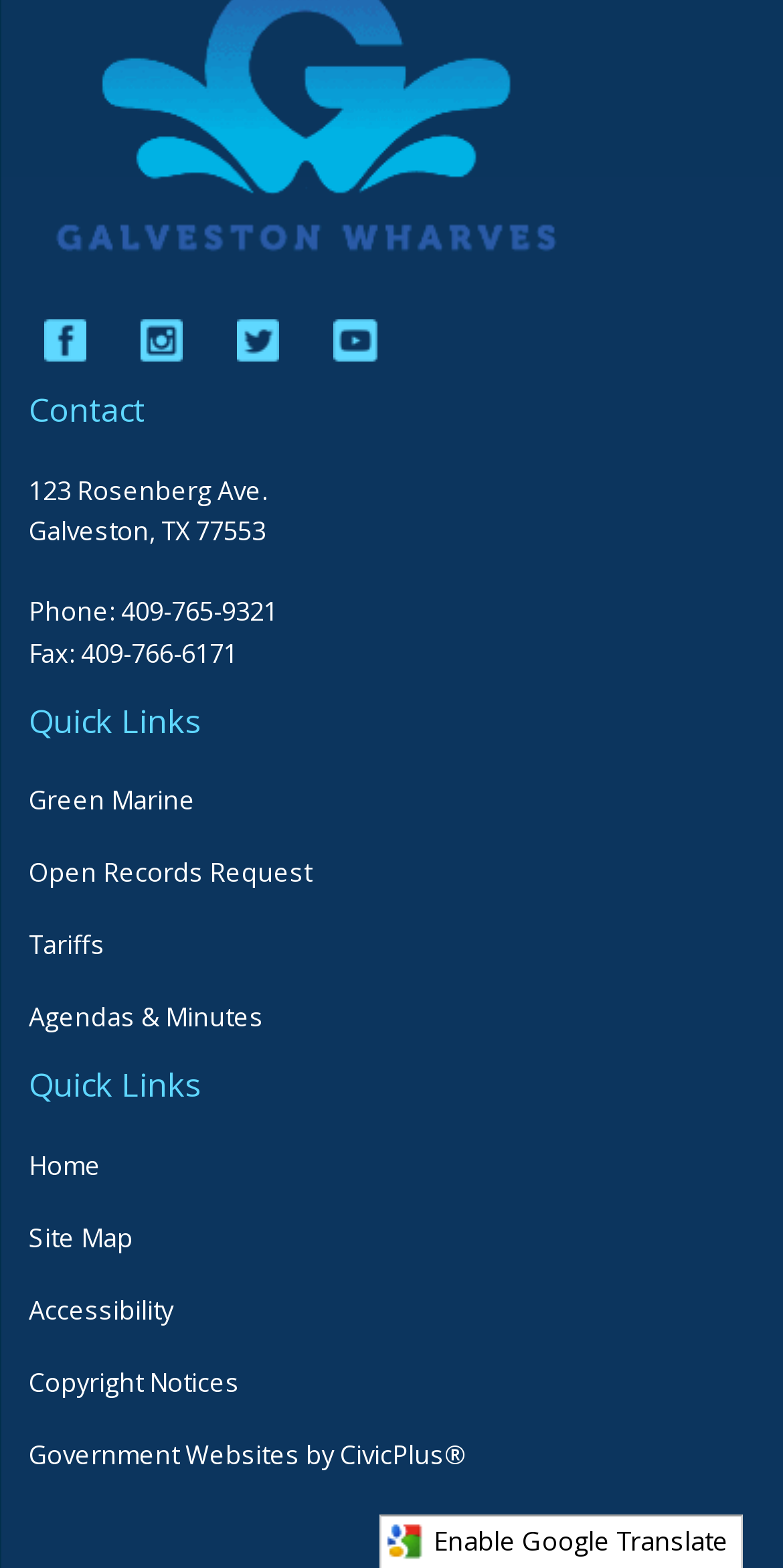Please give a succinct answer using a single word or phrase:
How many social media links are available?

4